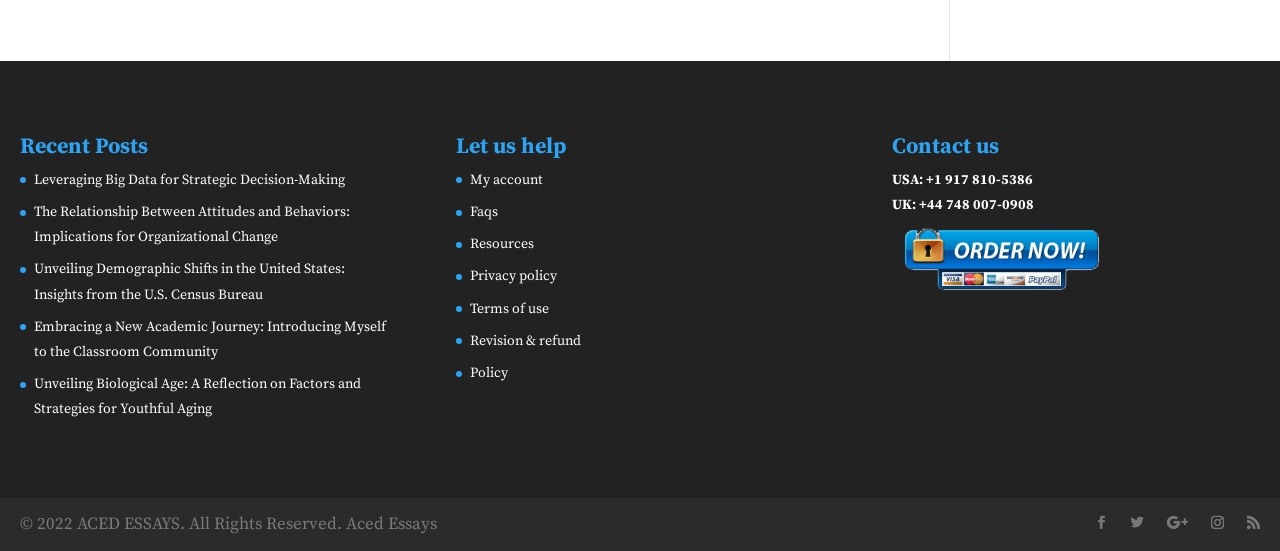What is the copyright year?
Give a detailed response to the question by analyzing the screenshot.

I found a StaticText element with the text '© 2022 ACED ESSAYS. All Rights Reserved.' which indicates that the copyright year is 2022.